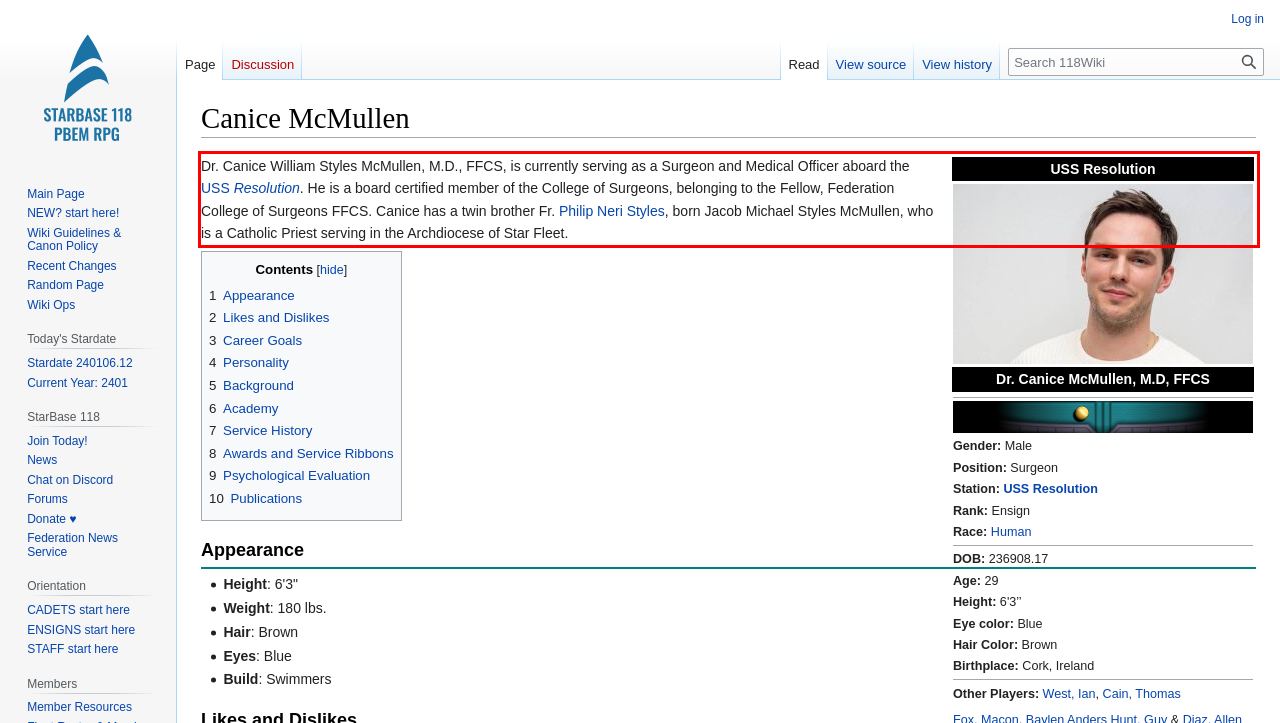You have a screenshot of a webpage where a UI element is enclosed in a red rectangle. Perform OCR to capture the text inside this red rectangle.

Dr. Canice William Styles McMullen, M.D., FFCS, is currently serving as a Surgeon and Medical Officer aboard the USS Resolution. He is a board certified member of the College of Surgeons, belonging to the Fellow, Federation College of Surgeons FFCS. Canice has a twin brother Fr. Philip Neri Styles, born Jacob Michael Styles McMullen, who is a Catholic Priest serving in the Archdiocese of Star Fleet.